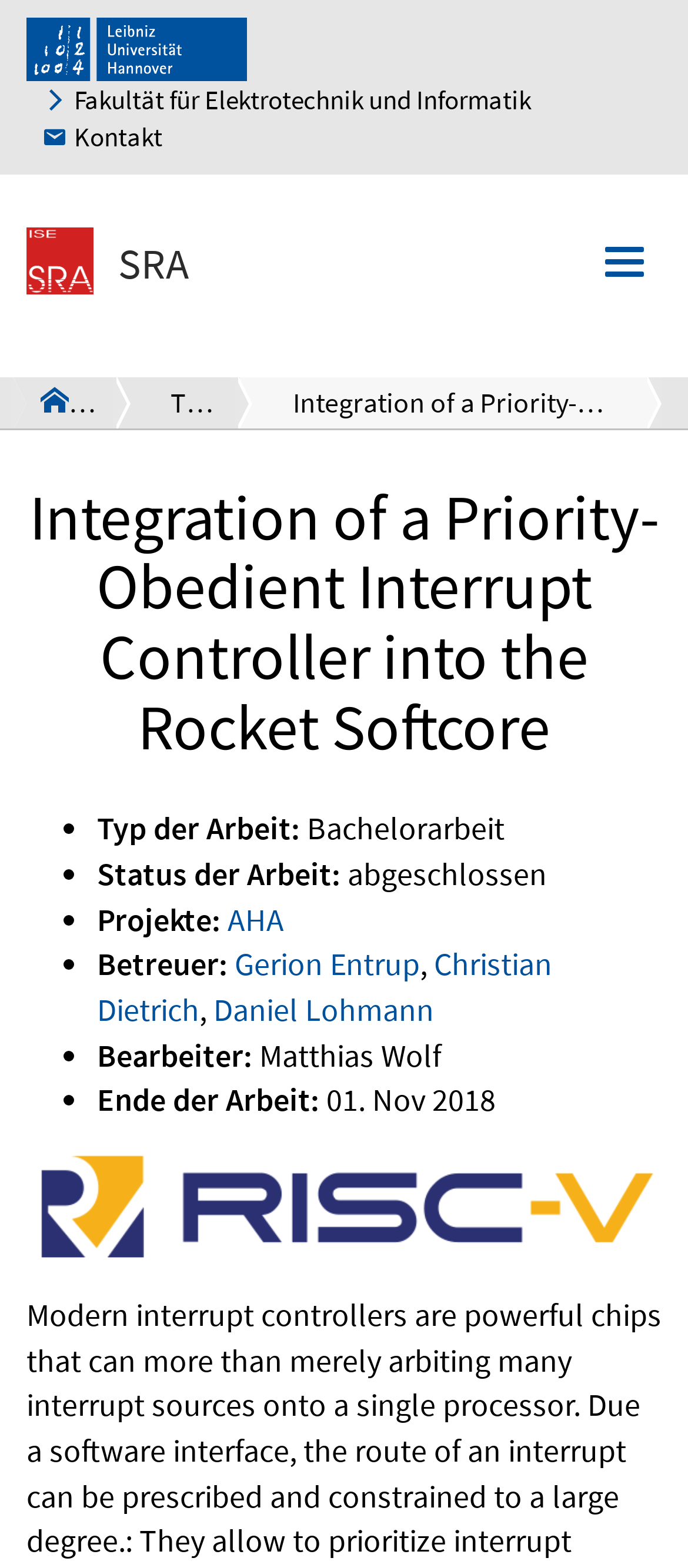When was the work finished?
Based on the image, give a concise answer in the form of a single word or short phrase.

01. Nov 2018